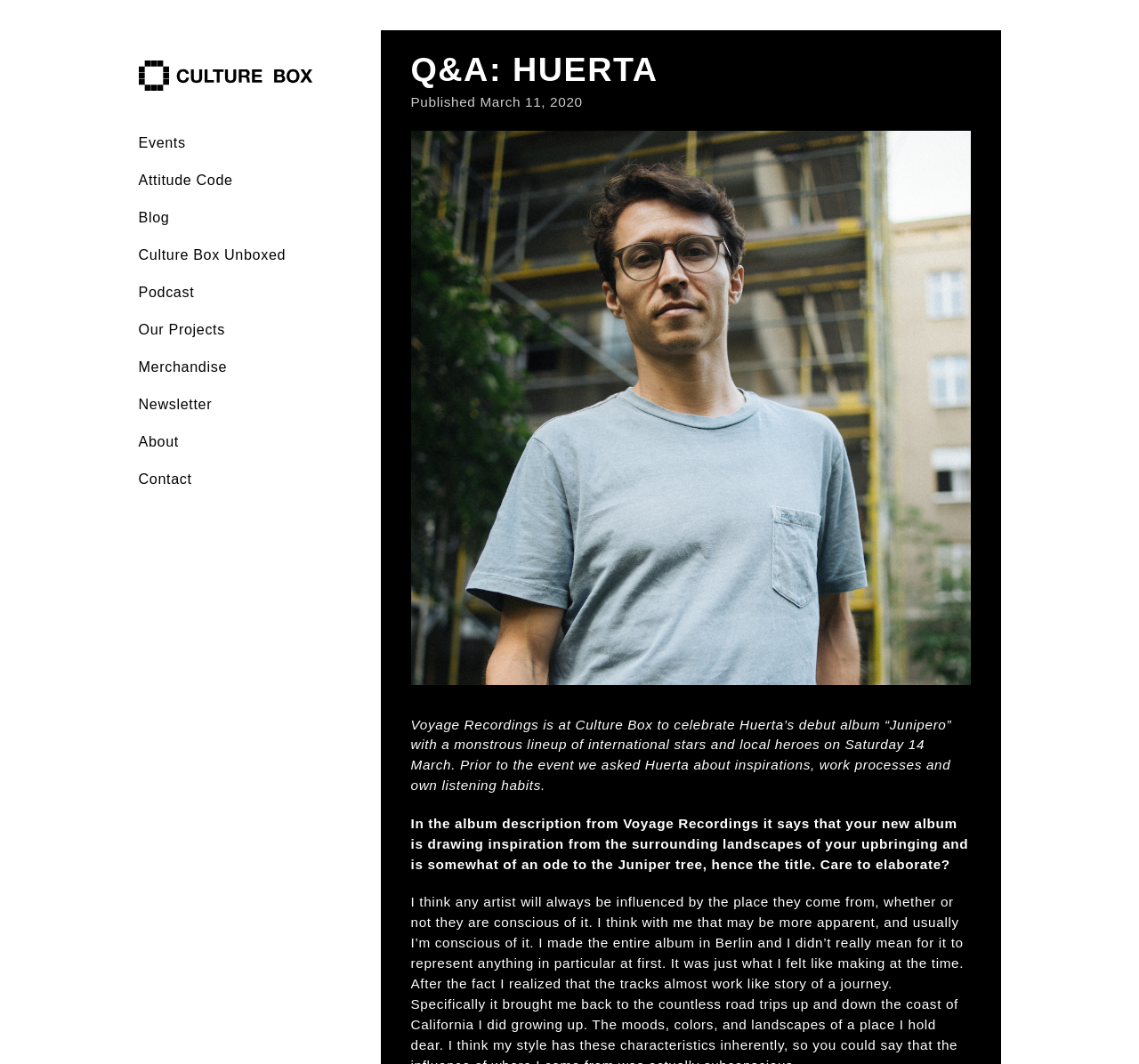Give the bounding box coordinates for this UI element: "culture box". The coordinates should be four float numbers between 0 and 1, arranged as [left, top, right, bottom].

[0.121, 0.057, 0.274, 0.087]